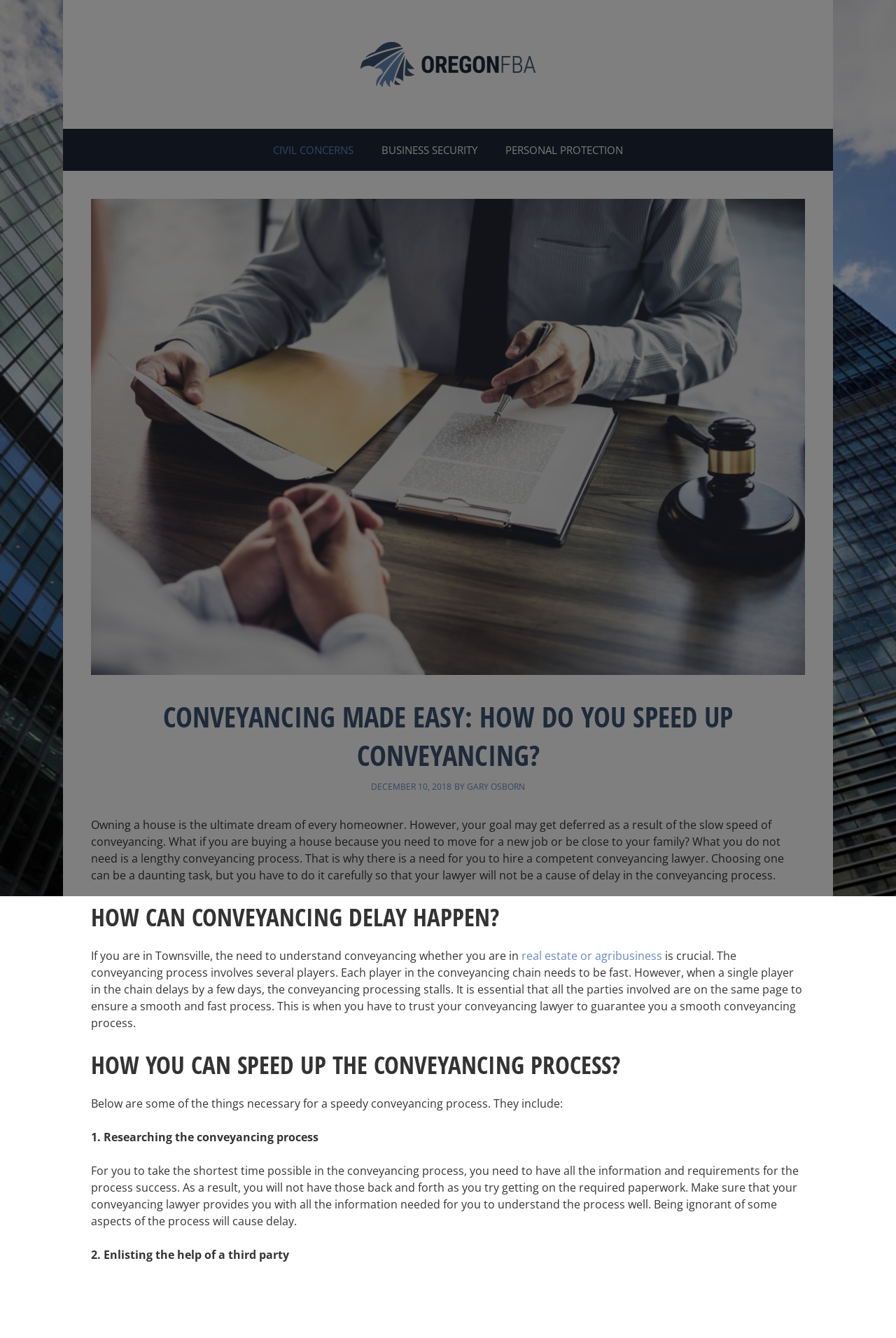Why is it important to understand conveyancing?
Observe the image and answer the question with a one-word or short phrase response.

To avoid delay